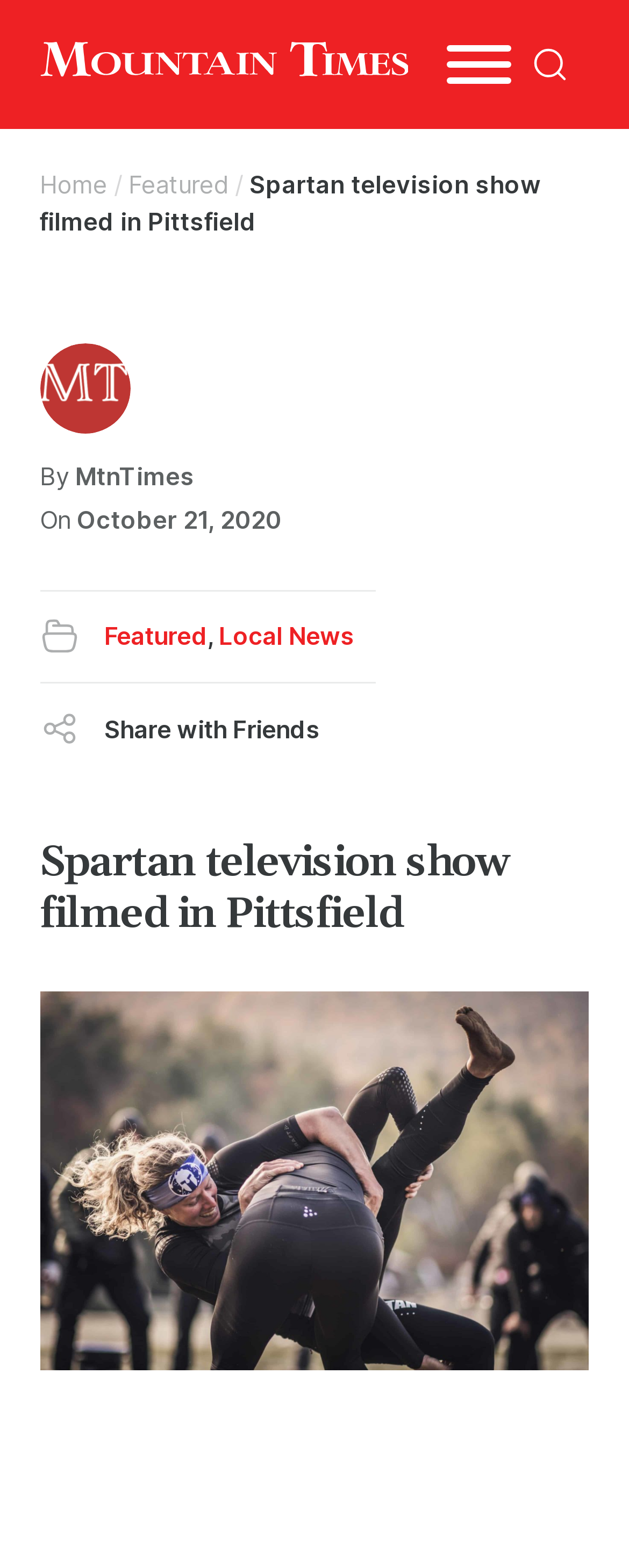What is the purpose of the button 'Share with Friends'?
Carefully examine the image and provide a detailed answer to the question.

The question can be answered by looking at the button element with the text 'Share with Friends' and inferring its purpose based on its text and position on the page.